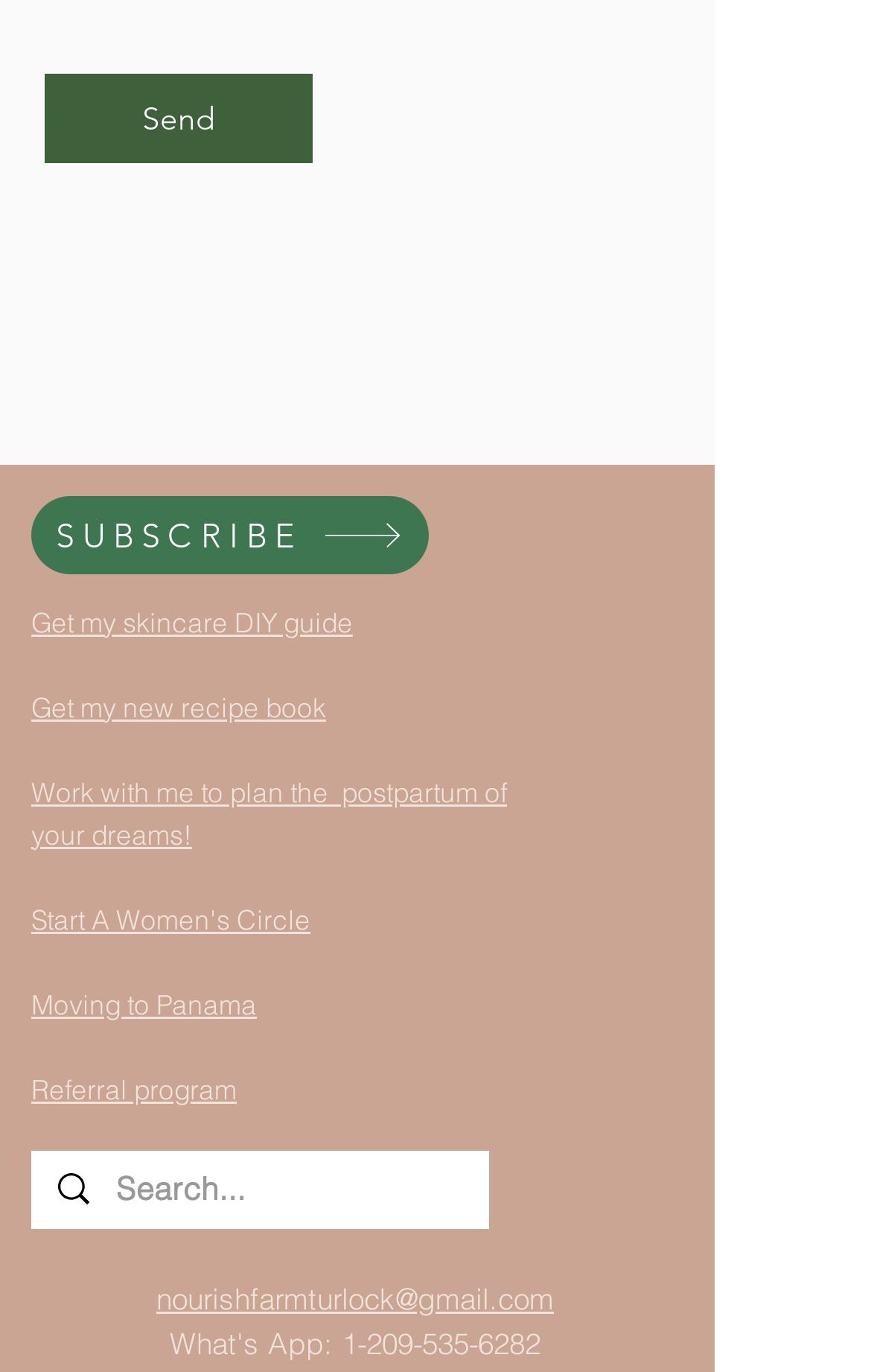Pinpoint the bounding box coordinates of the clickable element to carry out the following instruction: "Visit the Instagram page."

[0.705, 0.439, 0.769, 0.48]